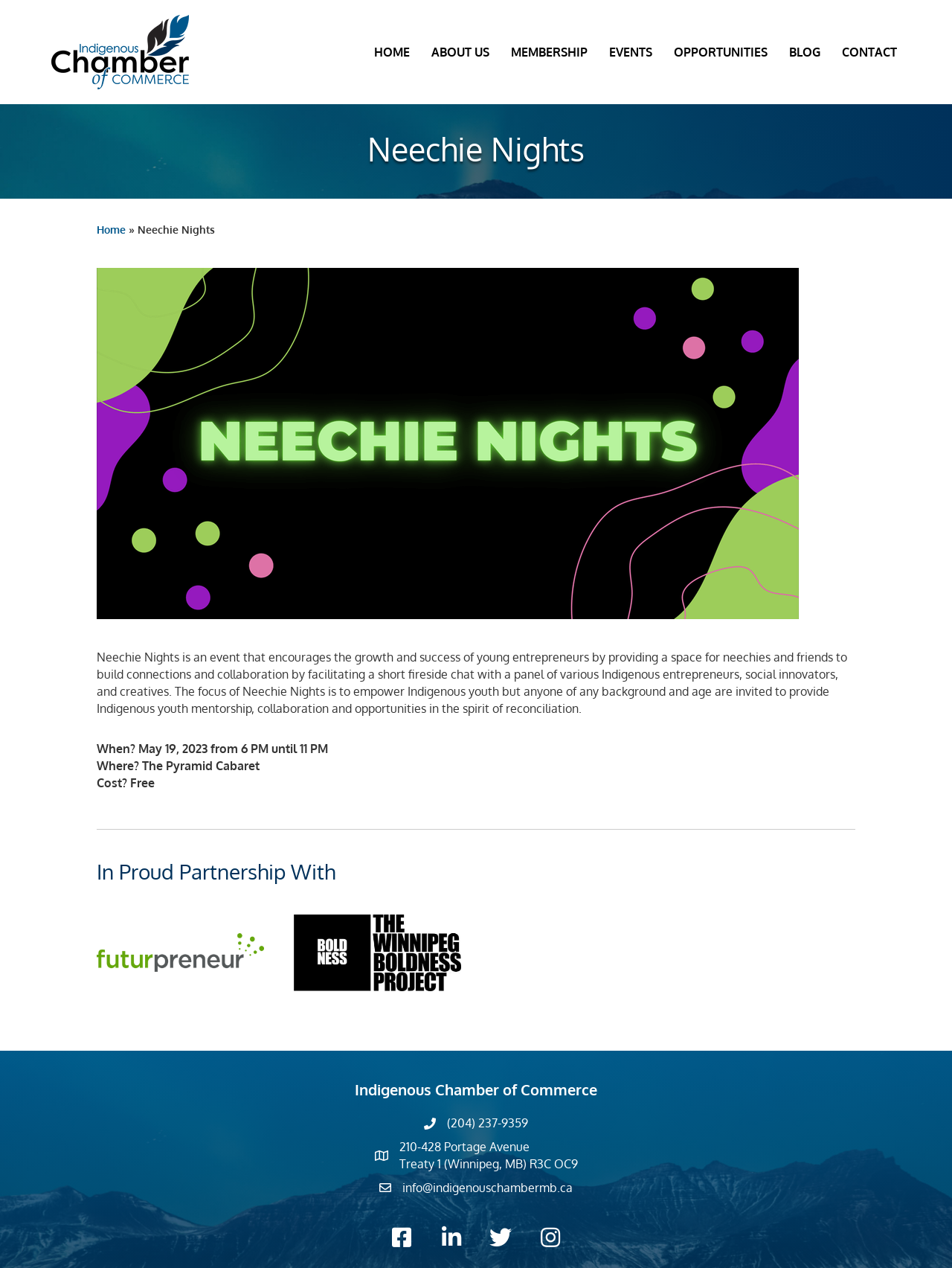Identify the bounding box for the described UI element. Provide the coordinates in (top-left x, top-left y, bottom-right x, bottom-right y) format with values ranging from 0 to 1: About Us

[0.442, 0.028, 0.525, 0.054]